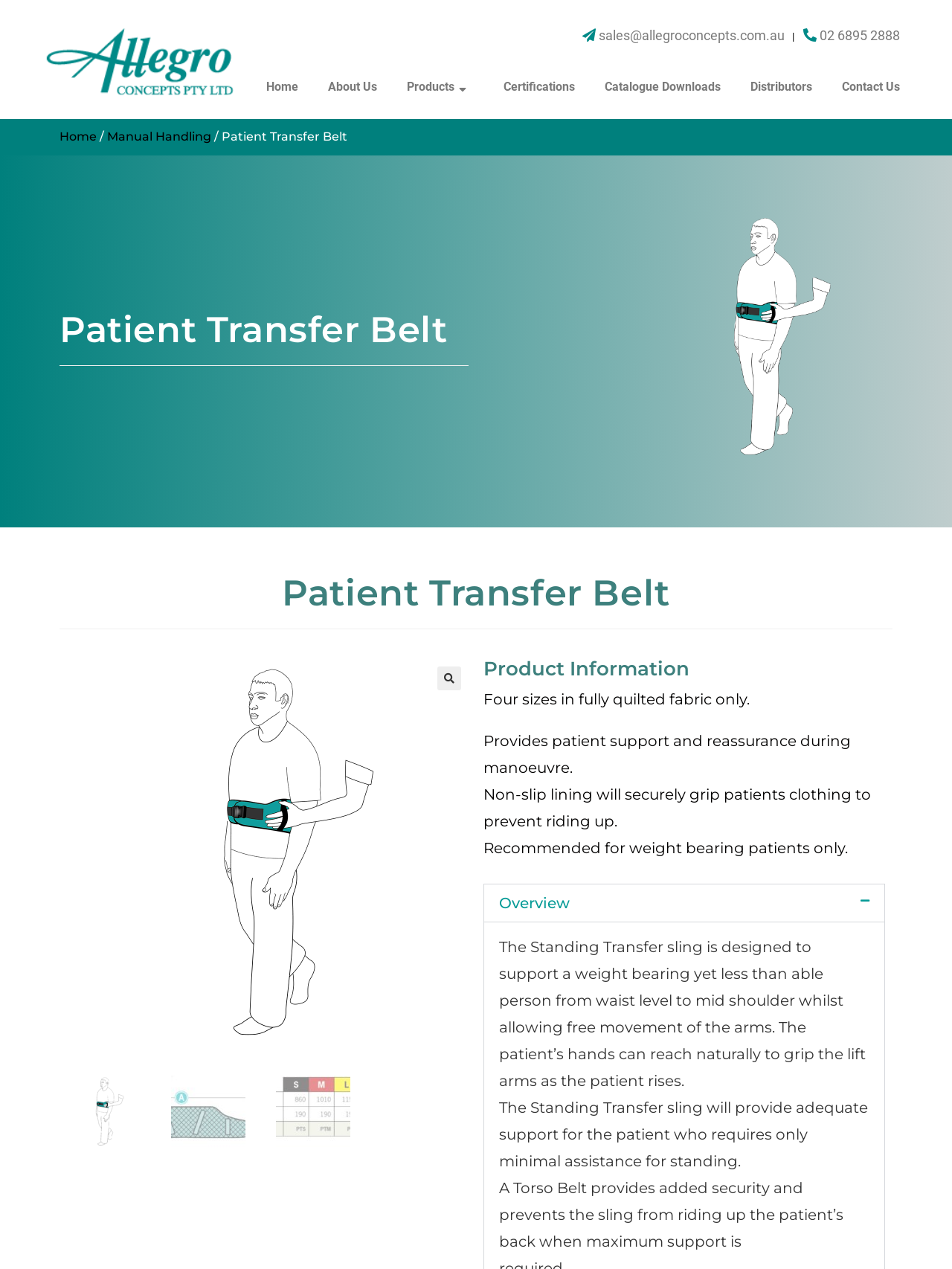Offer a thorough description of the webpage.

The webpage is about a Patient Transfer Belt product from Allegro Concepts. At the top, there is a navigation menu with links to Home, About Us, Products, Certifications, Catalogue Downloads, Distributors, and Contact Us. Below the navigation menu, there is a breadcrumb navigation showing the path from Home to Manual Handling to Patient Transfer Belt.

The main content area has a heading "Patient Transfer Belt" followed by a brief description of the product. There are four images of the product displayed in a row, showcasing different angles. Below the images, there are three paragraphs of text providing more information about the product, including its features, benefits, and recommended usage.

On the right side of the page, there is a section with a heading "Product Information" and a button labeled "Overview" that expands to reveal more detailed information about the product. This section includes three paragraphs of text describing the product's design, functionality, and usage guidelines.

At the top right corner of the page, there are links to contact the company, including an email address and a phone number. There are also social media links and a search icon.